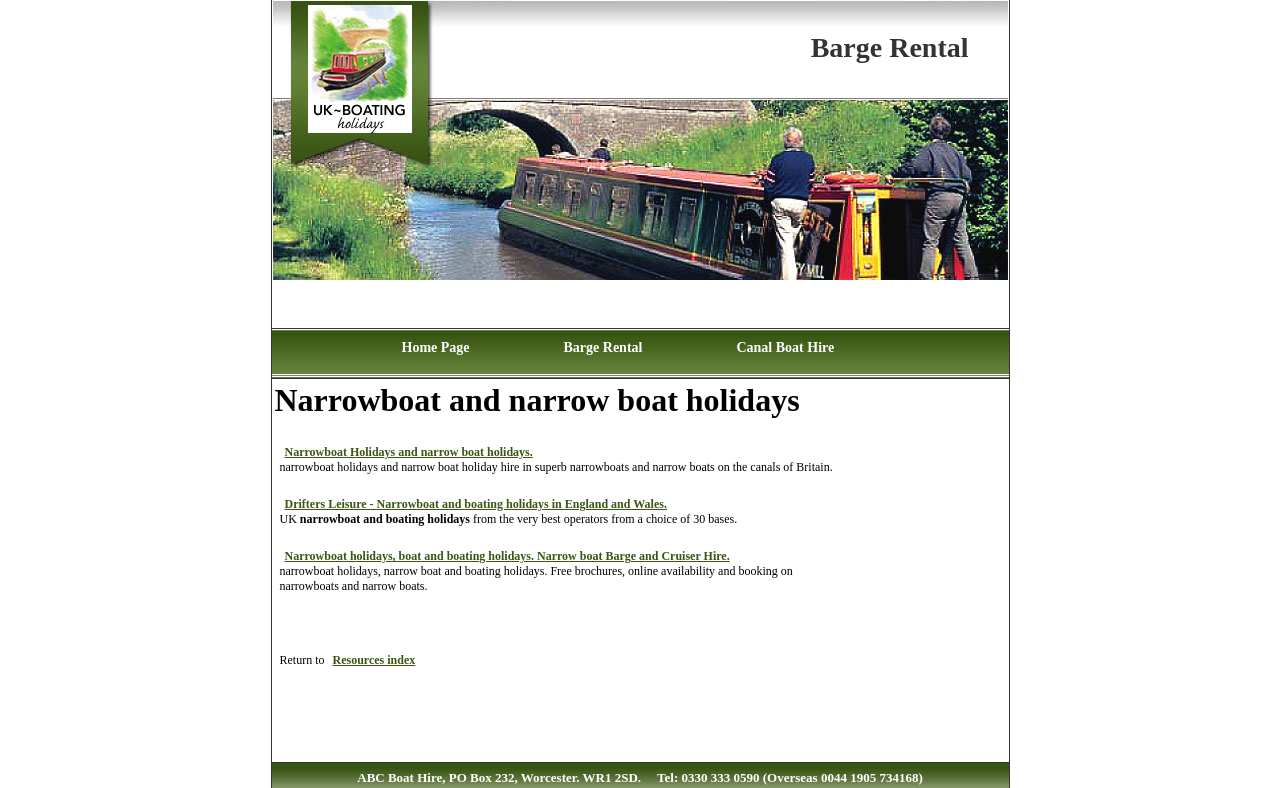Please find the bounding box coordinates of the element that you should click to achieve the following instruction: "Read the next post". The coordinates should be presented as four float numbers between 0 and 1: [left, top, right, bottom].

None